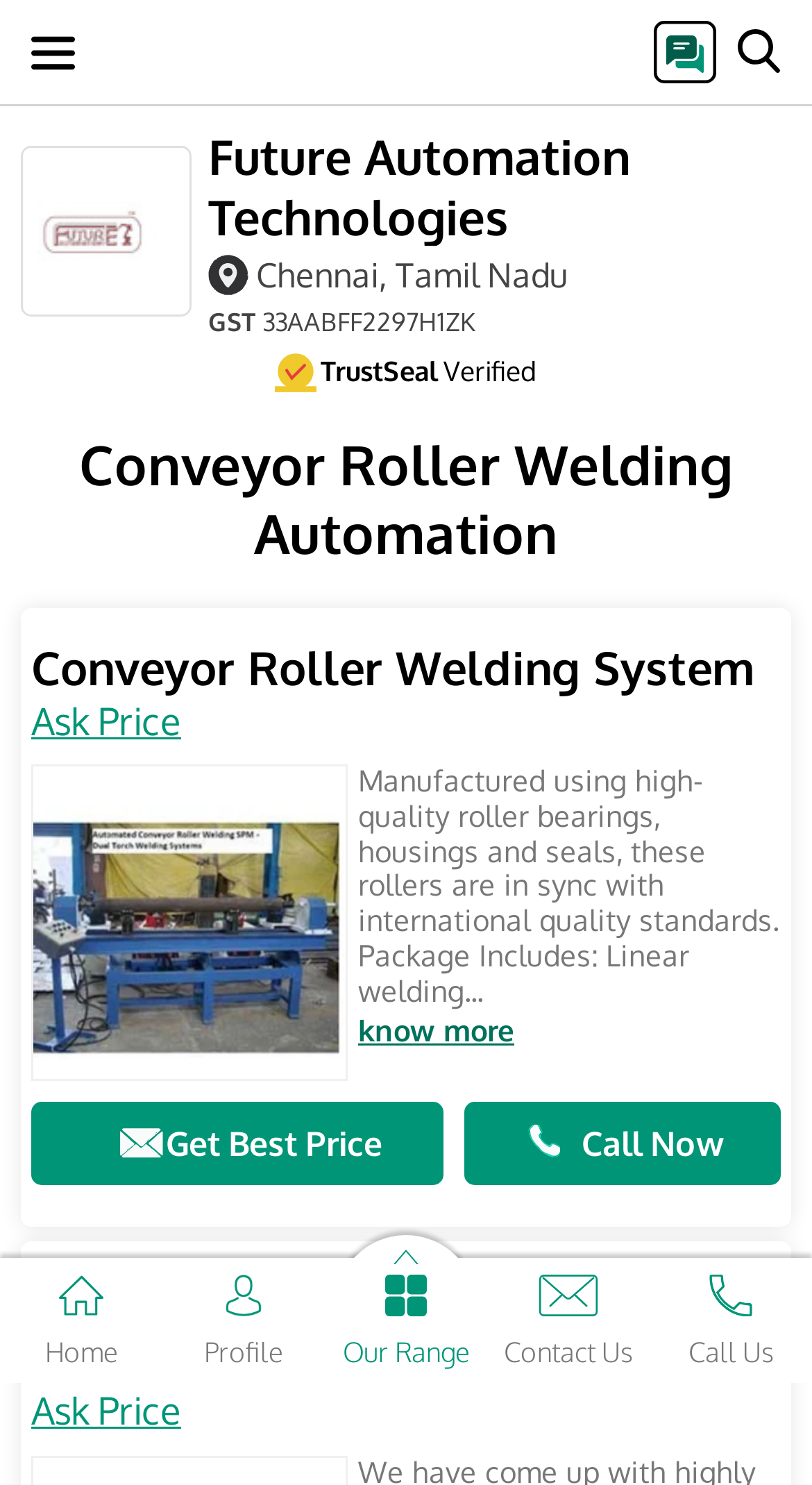Look at the image and give a detailed response to the following question: What are the contact options?

The contact options can be found at the bottom of the webpage, which includes links to 'Call Now' and 'Get Best Price' as well as a 'Contact Us' link in the navigation menu.